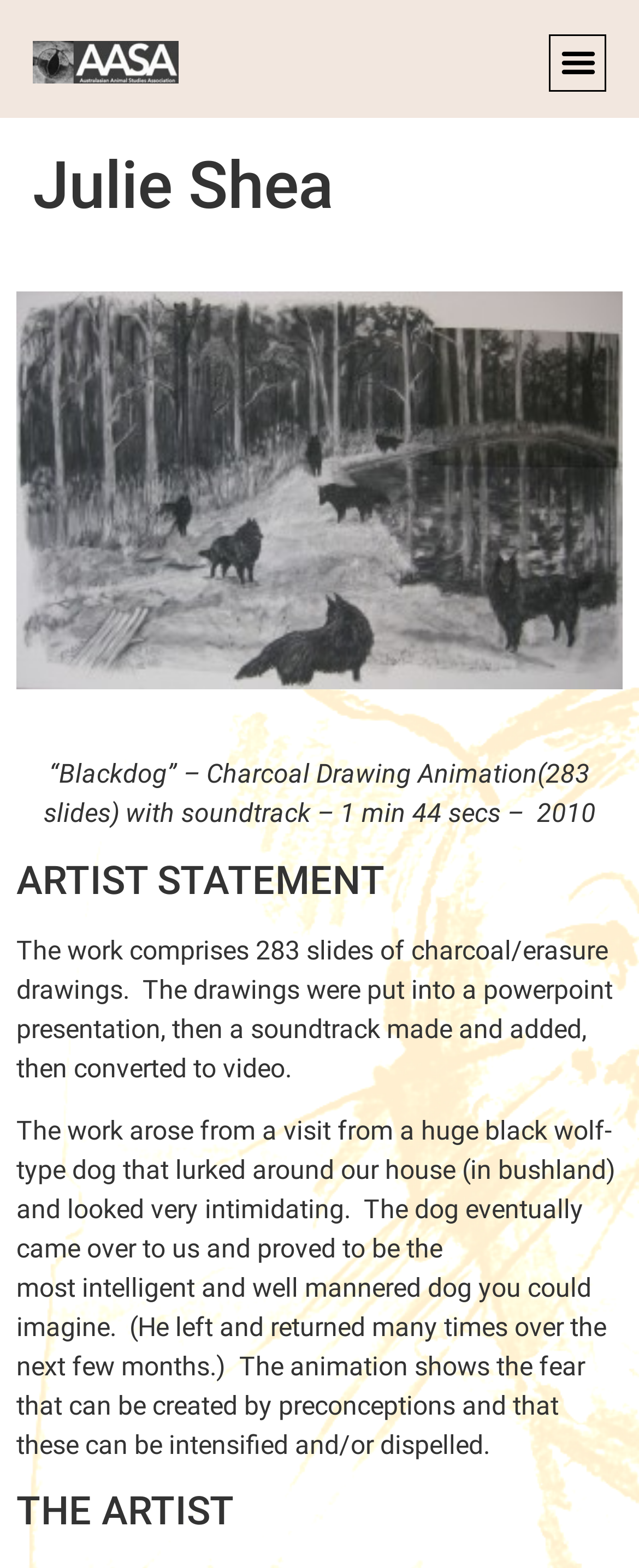What is the name of the artist?
Please provide a comprehensive answer based on the contents of the image.

I determined the answer by looking at the heading element with the text 'Julie Shea' which is located at the top of the webpage, indicating that it is the title of the artist's page.